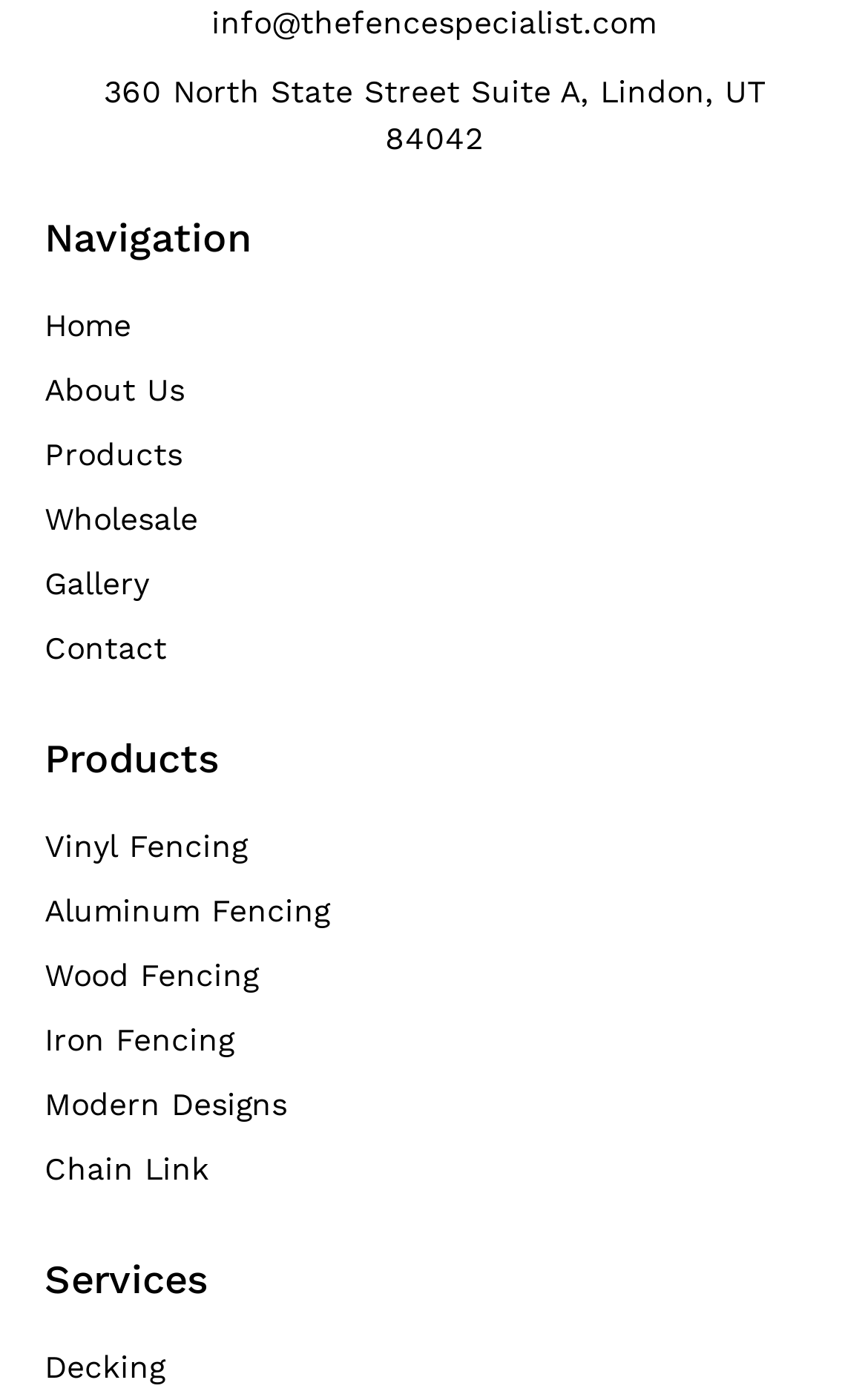Find and provide the bounding box coordinates for the UI element described with: "Chain Link".

[0.051, 0.82, 0.949, 0.853]